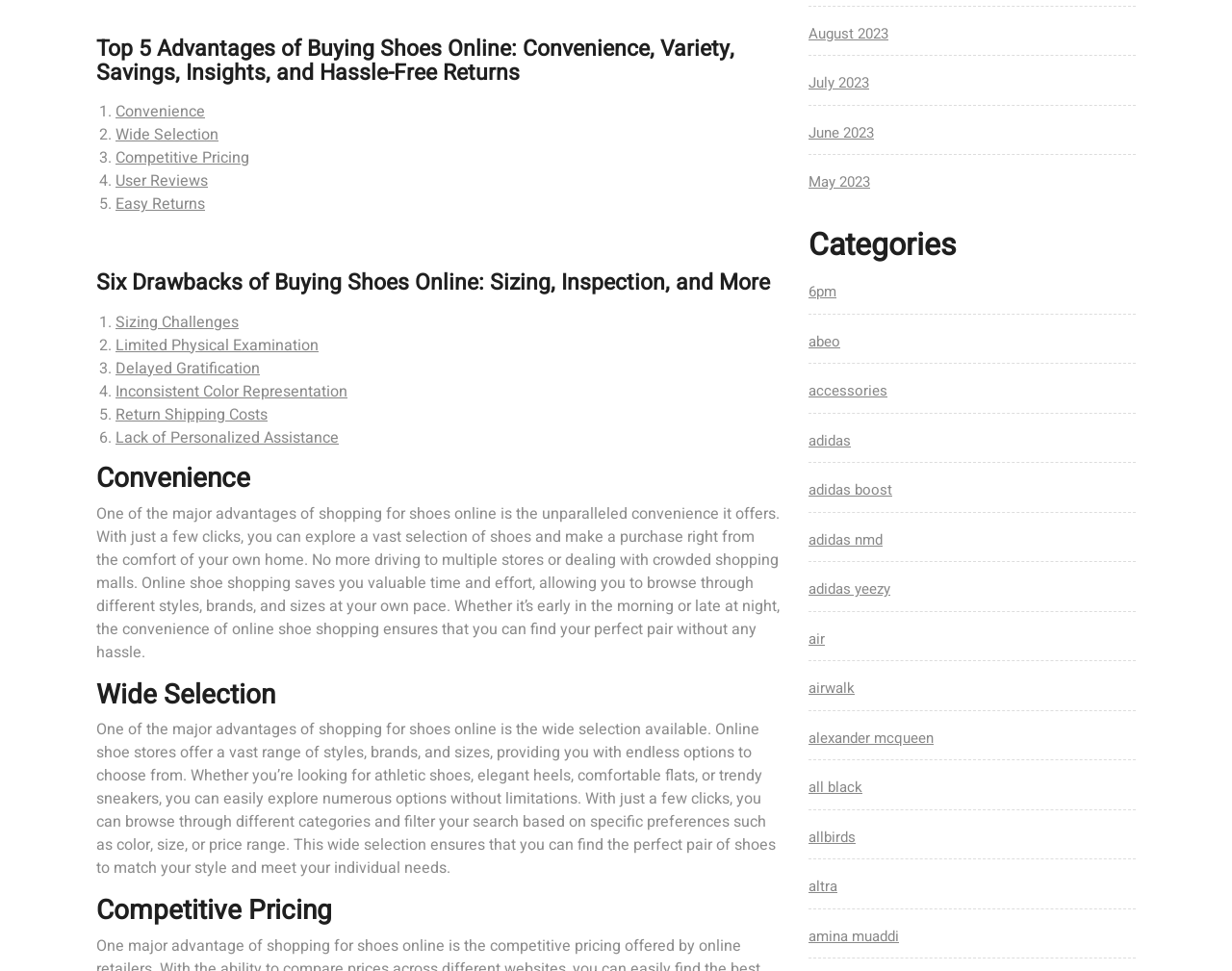Pinpoint the bounding box coordinates of the element you need to click to execute the following instruction: "View the map of oil and gas blocks offshore South Africa". The bounding box should be represented by four float numbers between 0 and 1, in the format [left, top, right, bottom].

None